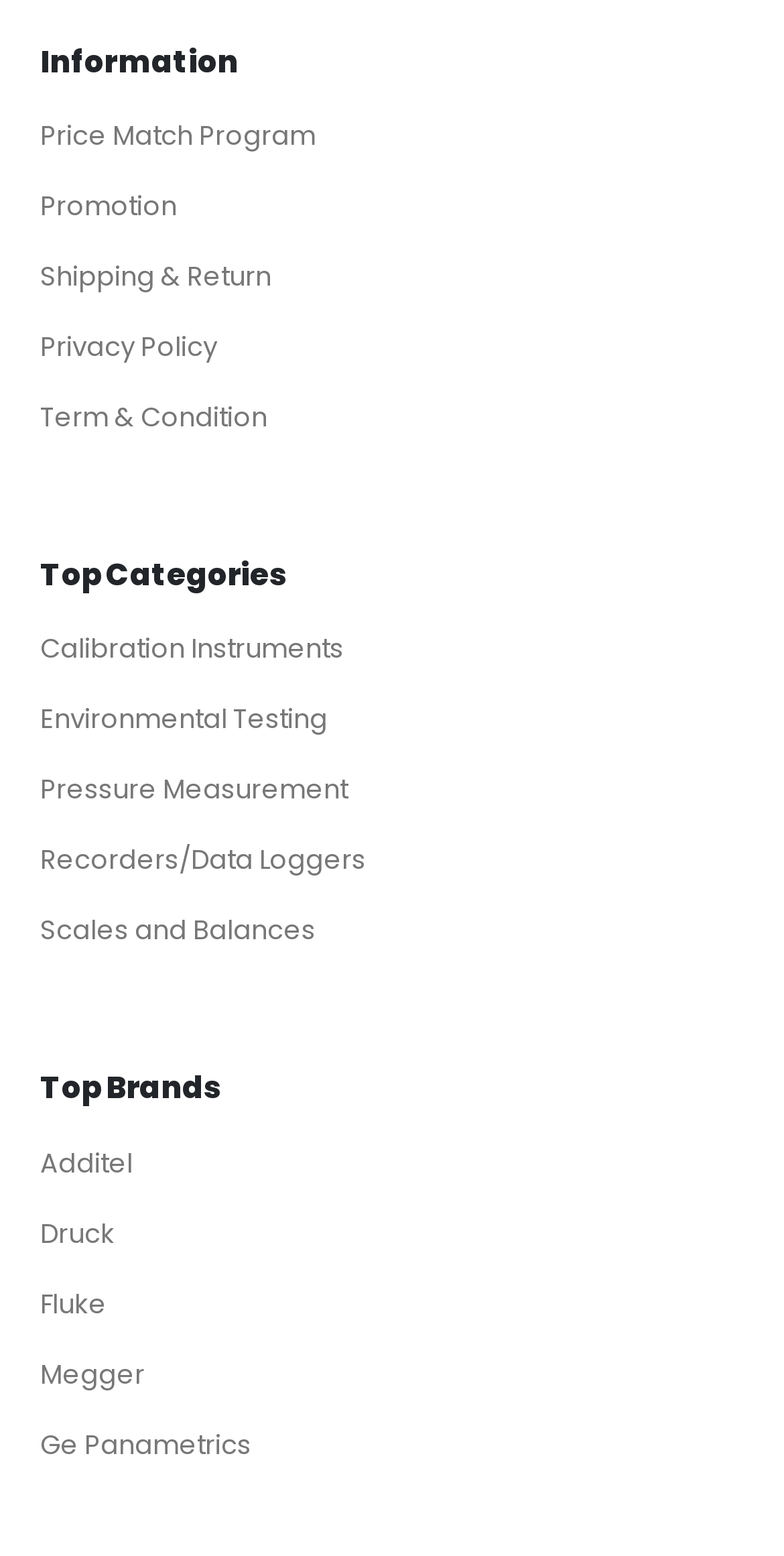Identify the bounding box coordinates of the area that should be clicked in order to complete the given instruction: "Learn about Additel". The bounding box coordinates should be four float numbers between 0 and 1, i.e., [left, top, right, bottom].

[0.051, 0.735, 0.169, 0.76]